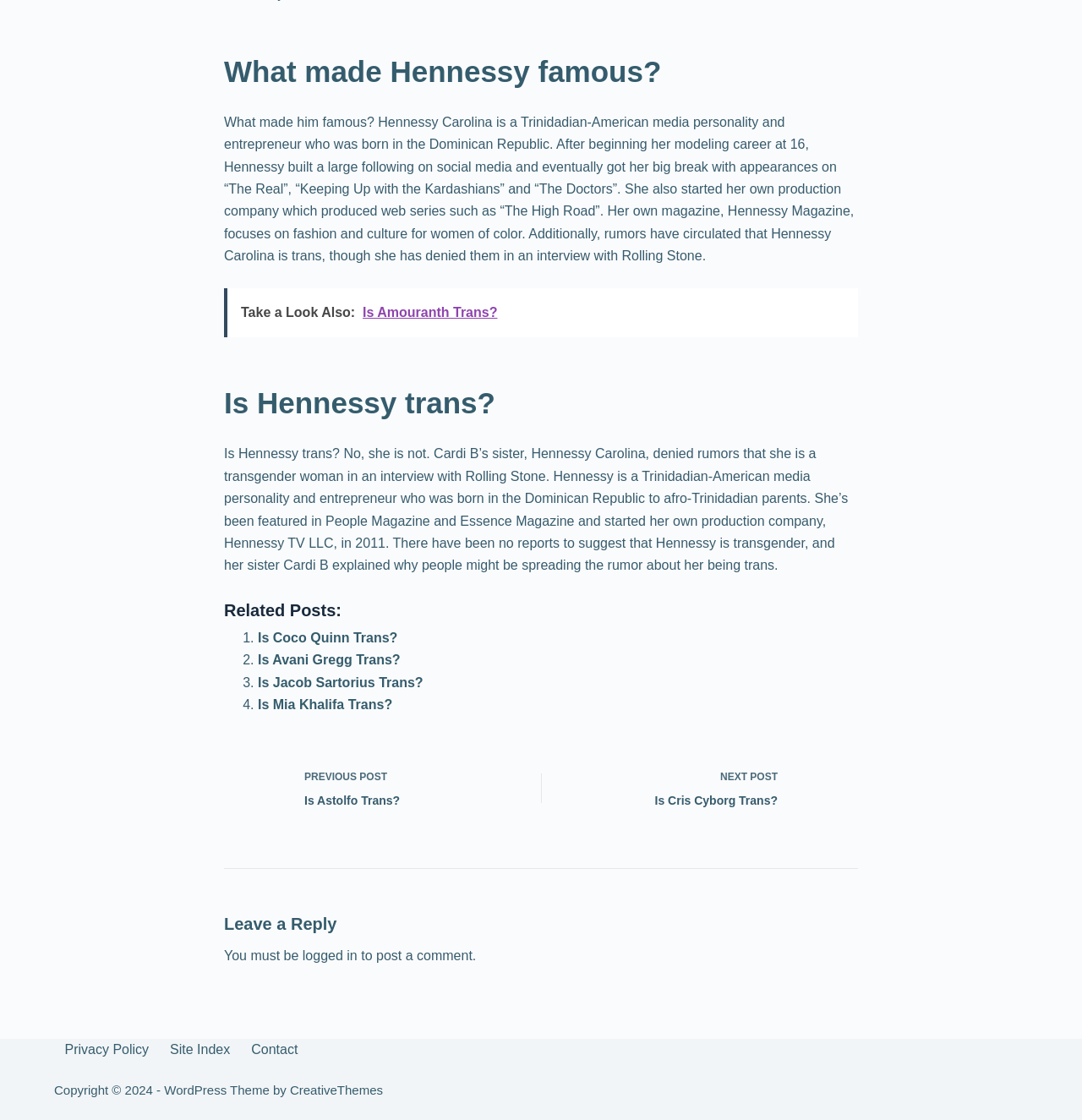What is the topic of the 'Related Posts' section?
Give a single word or phrase answer based on the content of the image.

Transgender celebrities